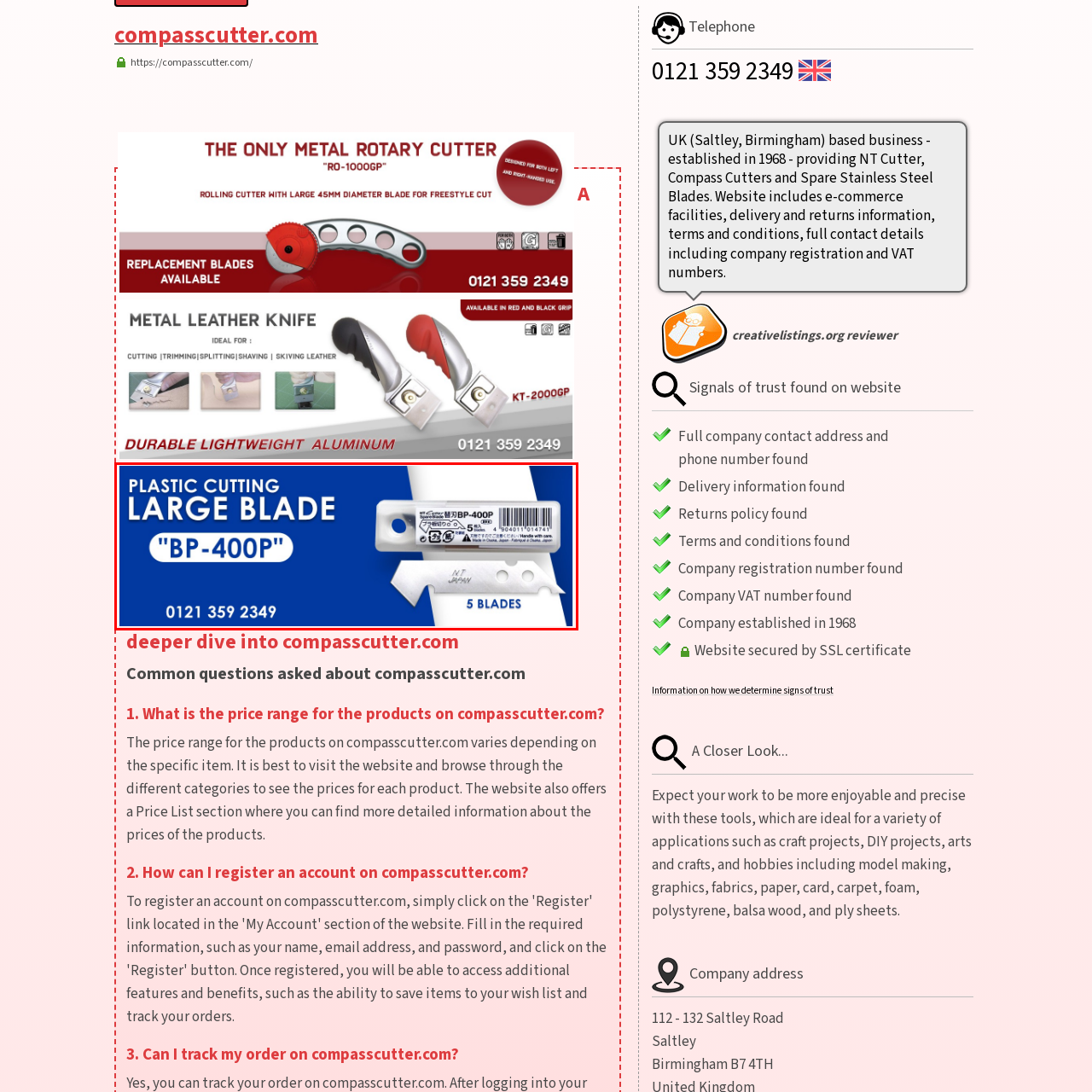How many blades are included in the packaging?
Observe the image inside the red bounding box and give a concise answer using a single word or phrase.

Five